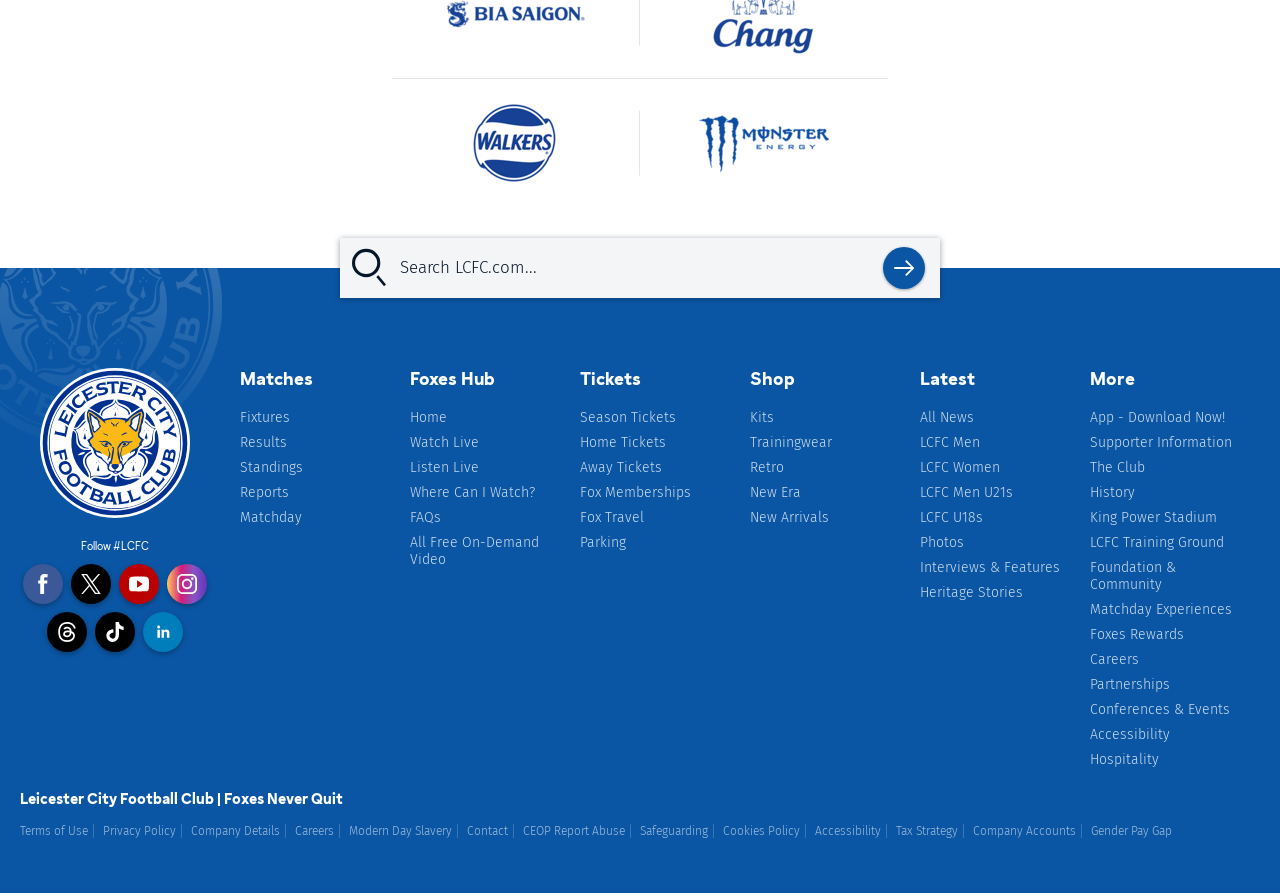Please analyze the image and give a detailed answer to the question:
What are the different types of tickets available?

The different types of tickets available can be found in the section 'Tickets' which lists various ticket options for fans.